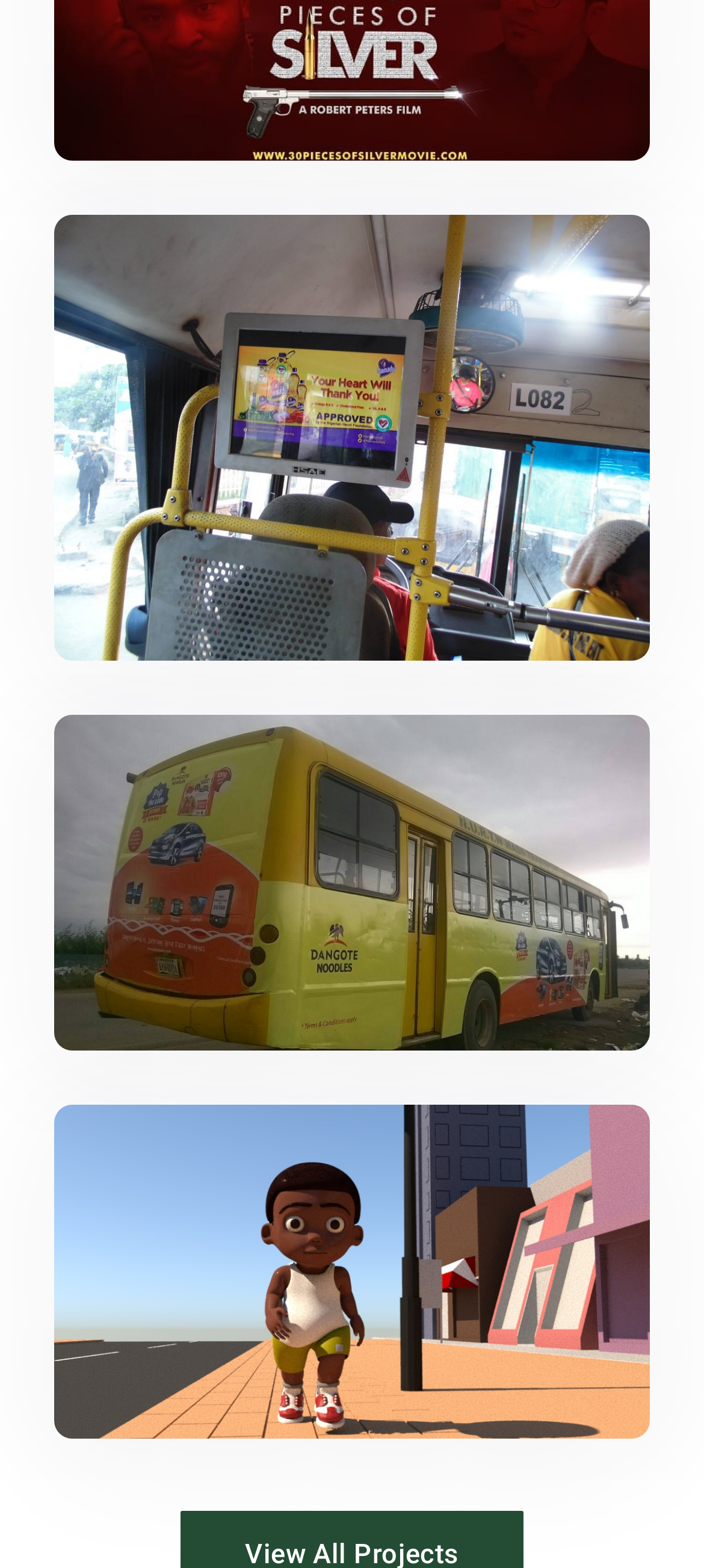Select the bounding box coordinates of the element I need to click to carry out the following instruction: "learn about 3D Animation".

[0.077, 0.704, 0.923, 0.918]